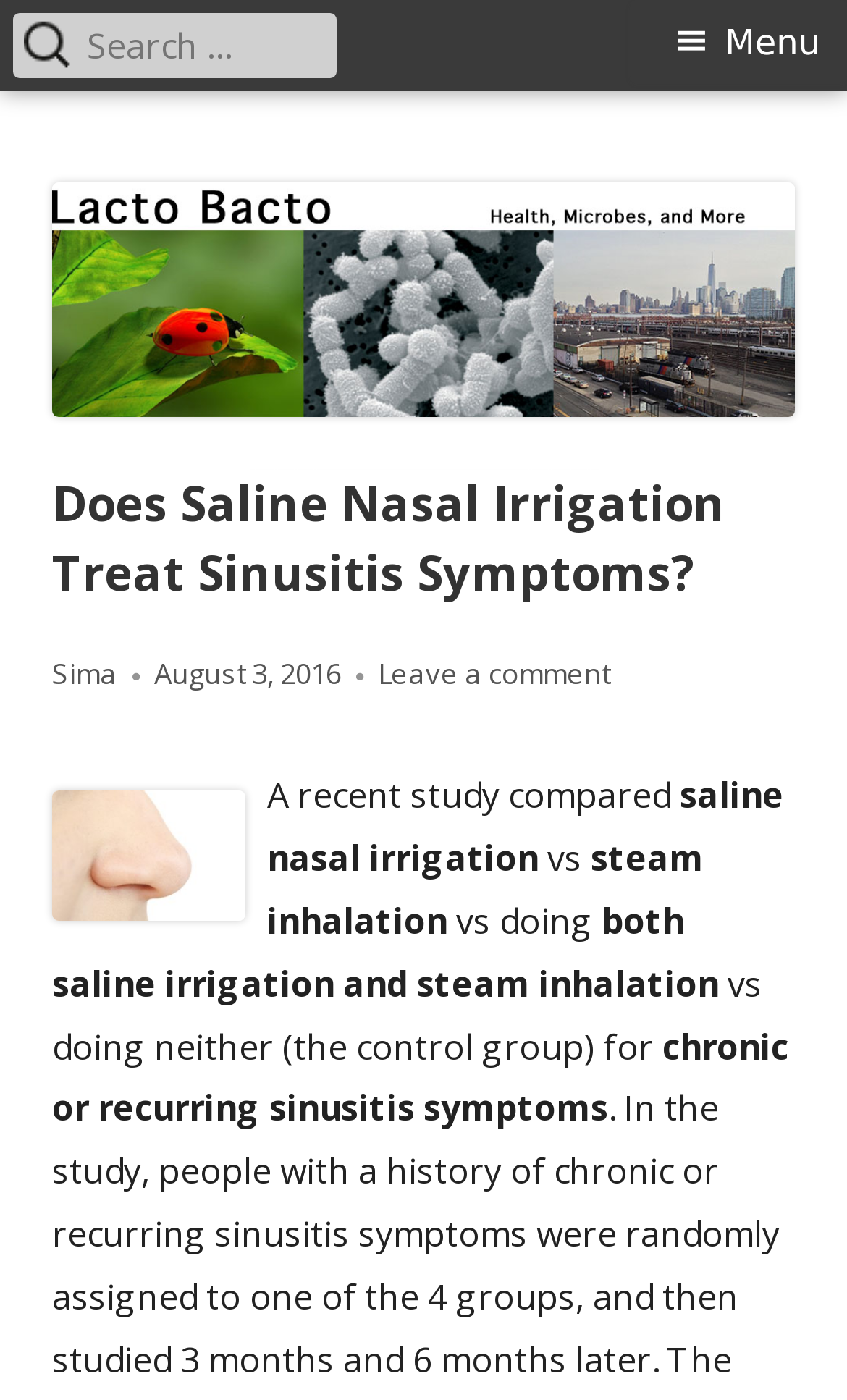Provide the bounding box coordinates of the UI element that matches the description: "August 3, 2016January 19, 2018".

[0.182, 0.467, 0.403, 0.495]